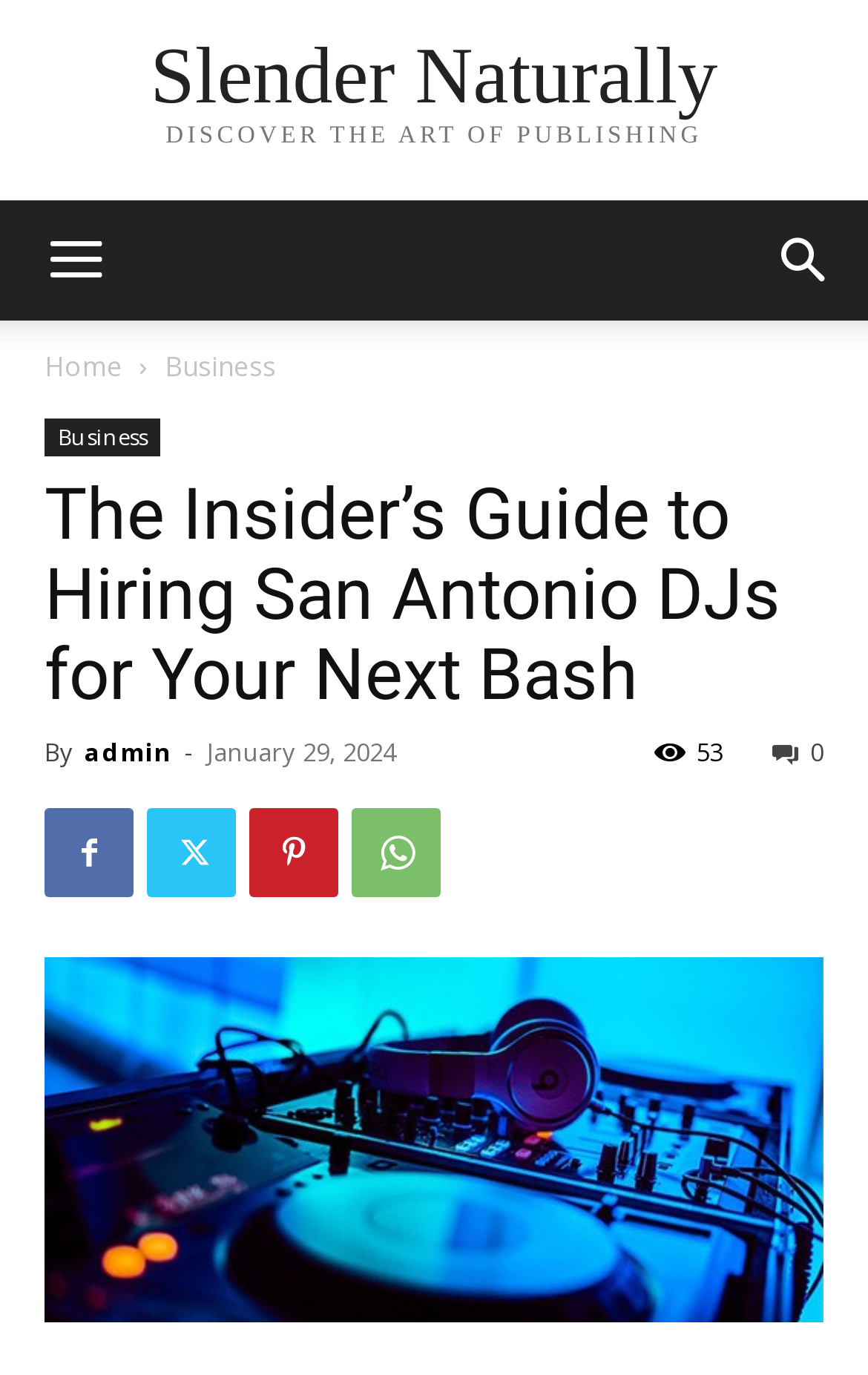Please identify the bounding box coordinates of the region to click in order to complete the task: "Visit the Entertainment page". The coordinates must be four float numbers between 0 and 1, specified as [left, top, right, bottom].

None